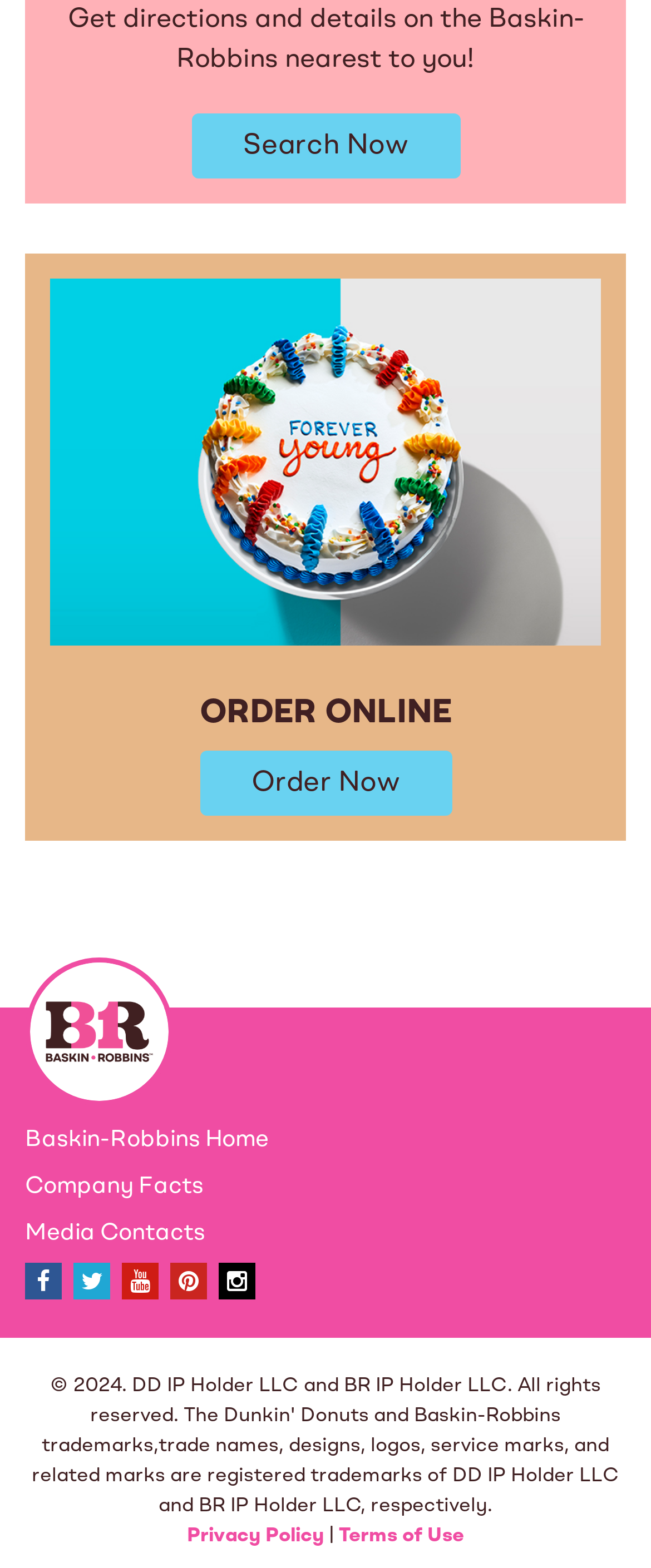What is the alternative to searching for directions?
Utilize the image to construct a detailed and well-explained answer.

Instead of searching for directions to a physical Baskin-Robbins location, users can also order online, as indicated by the heading 'ORDER ONLINE' and the 'Order Now' link on the webpage.